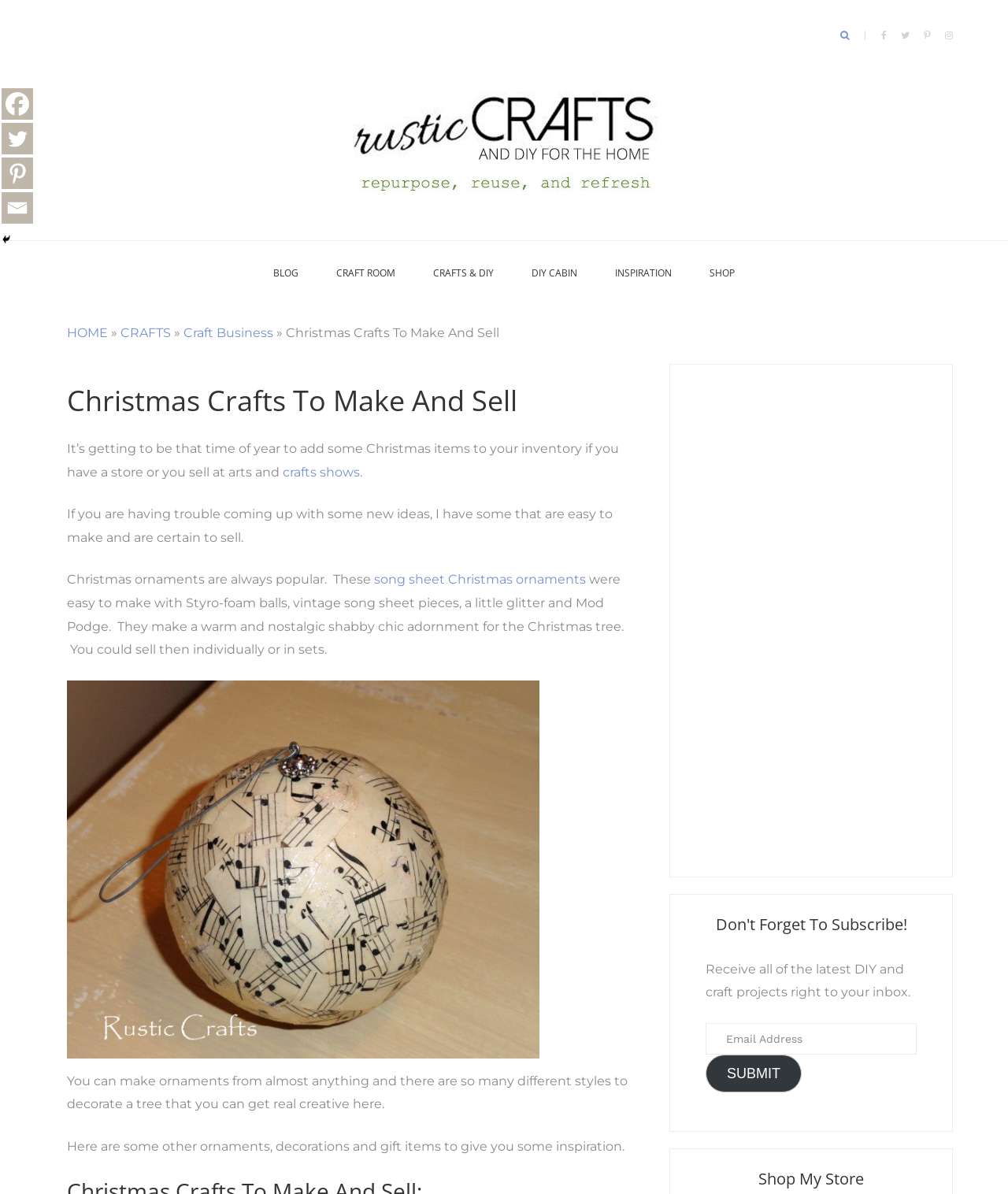Pinpoint the bounding box coordinates for the area that should be clicked to perform the following instruction: "Visit SHOP".

[0.704, 0.202, 0.729, 0.256]